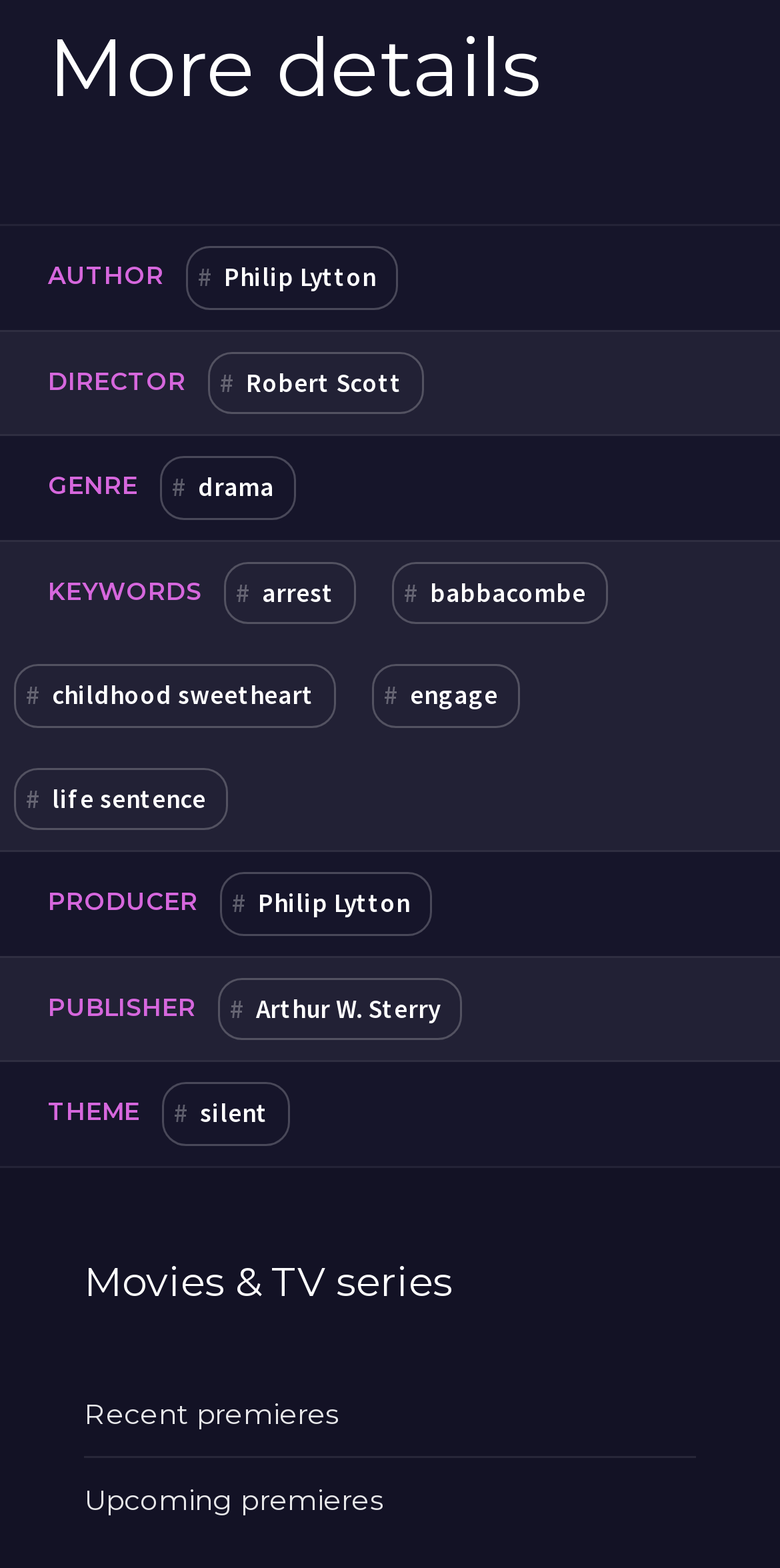What is the publisher of the movie?
Kindly offer a comprehensive and detailed response to the question.

I found the answer by looking at the table structure, where the seventh row has a rowheader 'PUBLISHER' and a gridcell with a link '#Arthur W. Sterry'. This suggests that Arthur W. Sterry is the publisher of the movie.